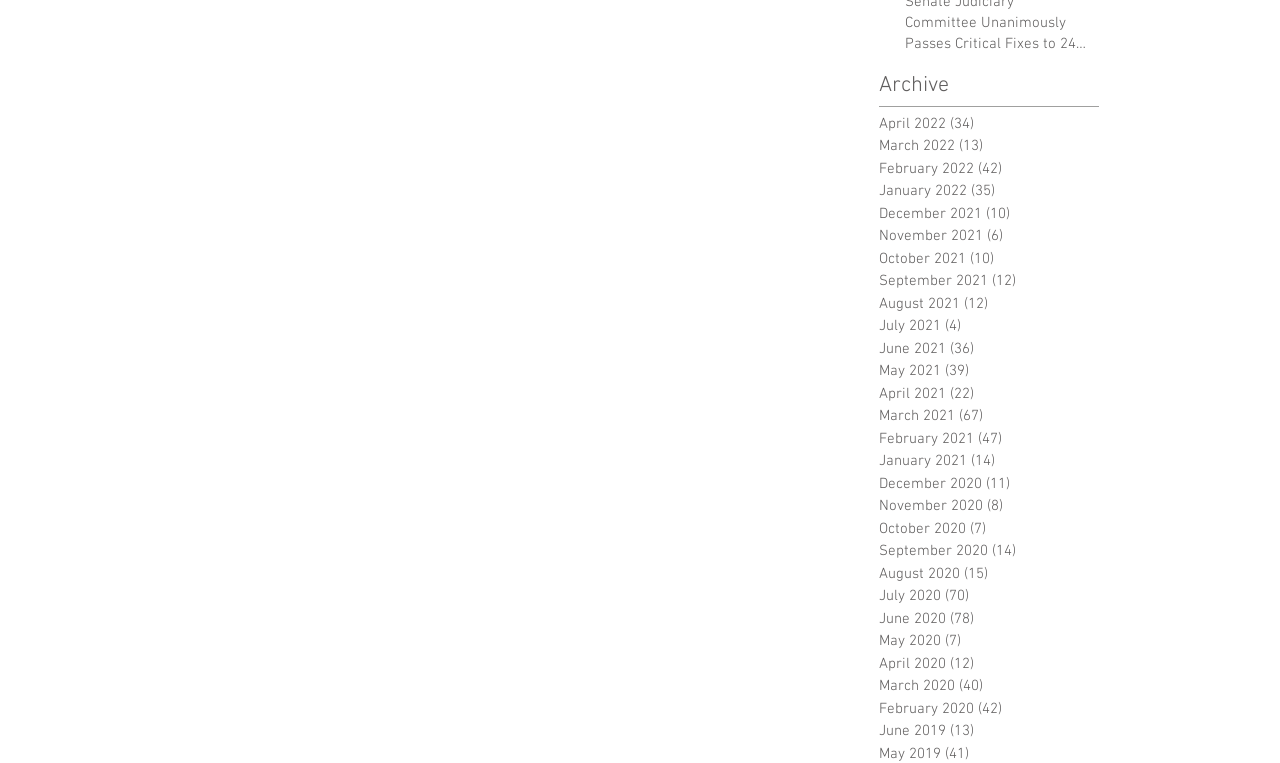Identify the bounding box coordinates of the region that needs to be clicked to carry out this instruction: "View March 2021 posts". Provide these coordinates as four float numbers ranging from 0 to 1, i.e., [left, top, right, bottom].

[0.687, 0.531, 0.851, 0.561]